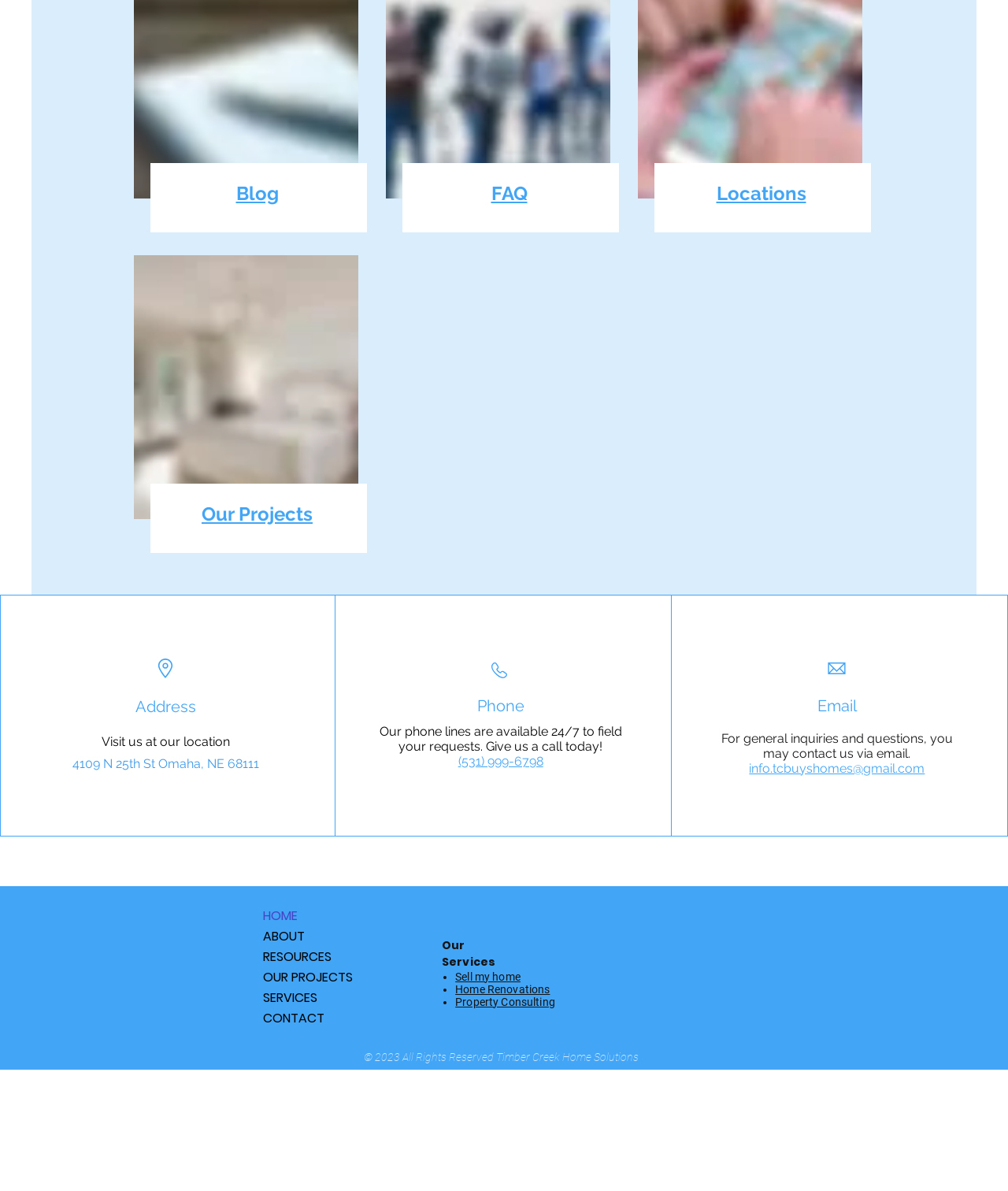What is the phone number of Timber Creek Home Solutions?
Provide a short answer using one word or a brief phrase based on the image.

(531) 999-6798